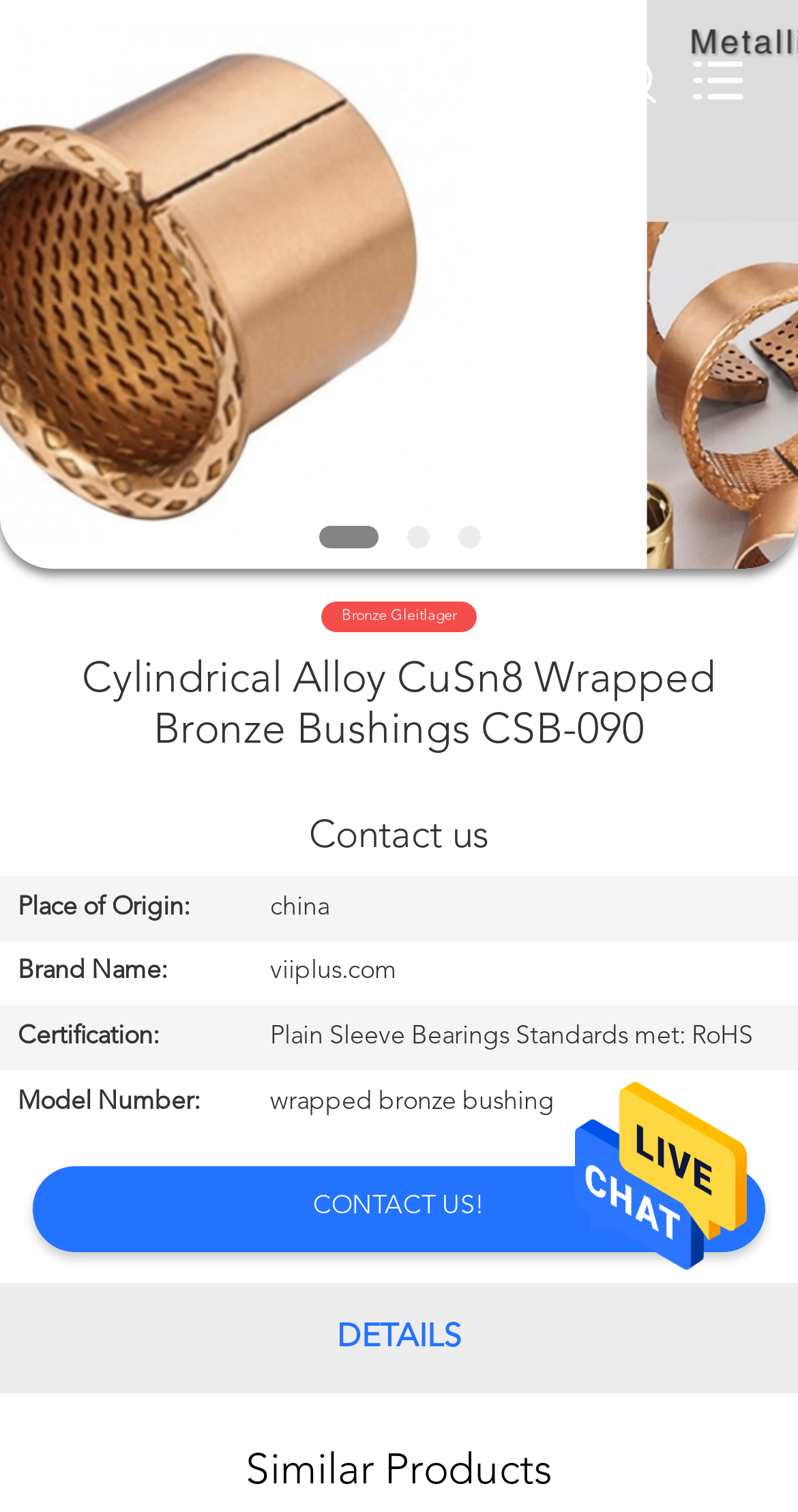Create a detailed narrative of the webpage’s visual and textual elements.

This webpage is about Cylindrical Alloy CuSn8 Wrapped Bronze Bushings CSB-090 from VIIPLUS INTERNATIONAL. At the top, there is a search box where users can input what they want to search for. Below the search box, there are several links to different sections of the website, including HOME, PRODUCTS, VIDEOS, ABOUT US, FACTORY TOUR, QUALITY CONTROL, CONTACT US, REQUEST A QUOTE, and NEWS.

At the bottom of the page, there is a copyright notice and a mention of the website's developer, ECER. There is also a link to leave a message, with a prompt to fill in a form to receive a call back soon.

The main content of the page is about the product, Cylindrical Alloy CuSn8 Wrapped Bronze Bushings CSB-090. There is a heading with the product name, followed by a table with contact information, including the place of origin, brand name, certification, and model number. Below the table, there is a link to CONTACT US! and a static text that says "DETAILS".

On the right side of the page, there is a form to fill in to request more information about the product, with a sample message already provided. The form includes a text box to input a message and another text box to input an email address. There is also a SUBMIT button to send the request. Above the form, there is a static text that says "Bronze Gleitlager".